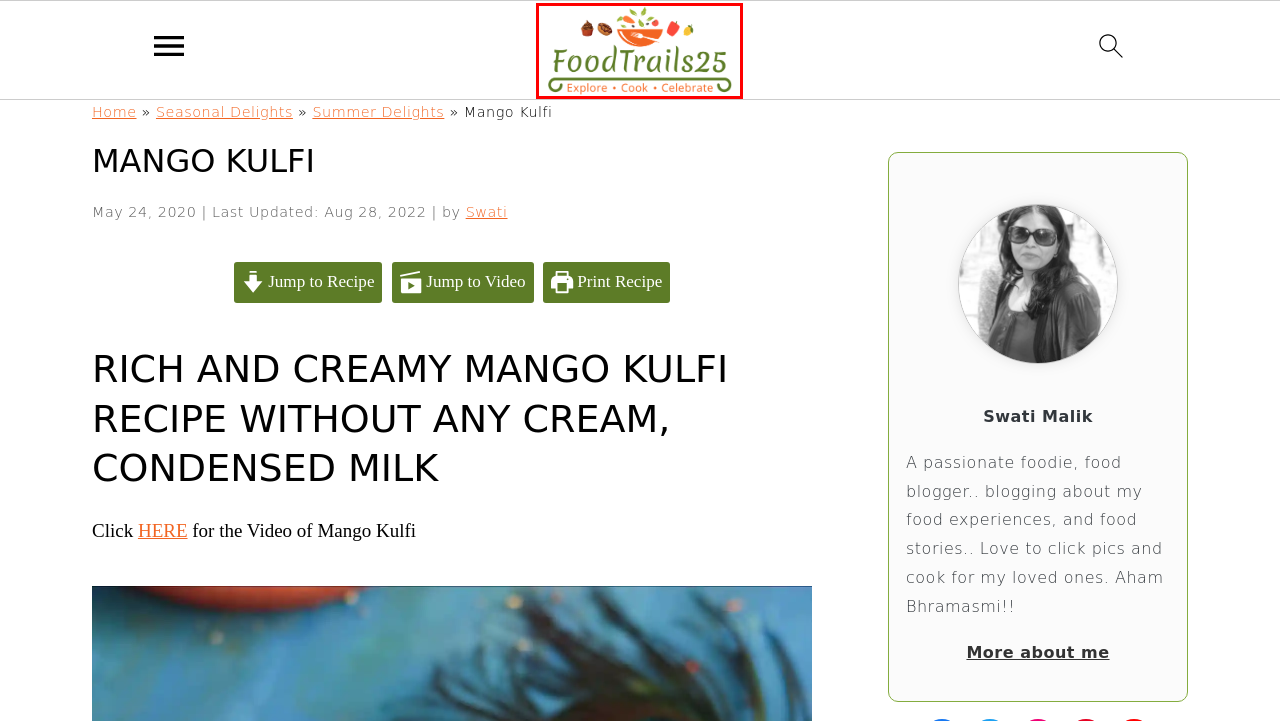Examine the screenshot of a webpage with a red bounding box around a specific UI element. Identify which webpage description best matches the new webpage that appears after clicking the element in the red bounding box. Here are the candidates:
A. About - Food Trails
B. Welcome to Food Trails
C. Mango Kulfi - Food Trails
D. Instant Pot Recipes Archives - Food Trails
E. Healthy Food Archives - Food Trails
F. Breads and Pastries Archives - Food Trails
G. Seasonal Delights Archives - Food Trails
H. Summer Delights Archives - Food Trails

B